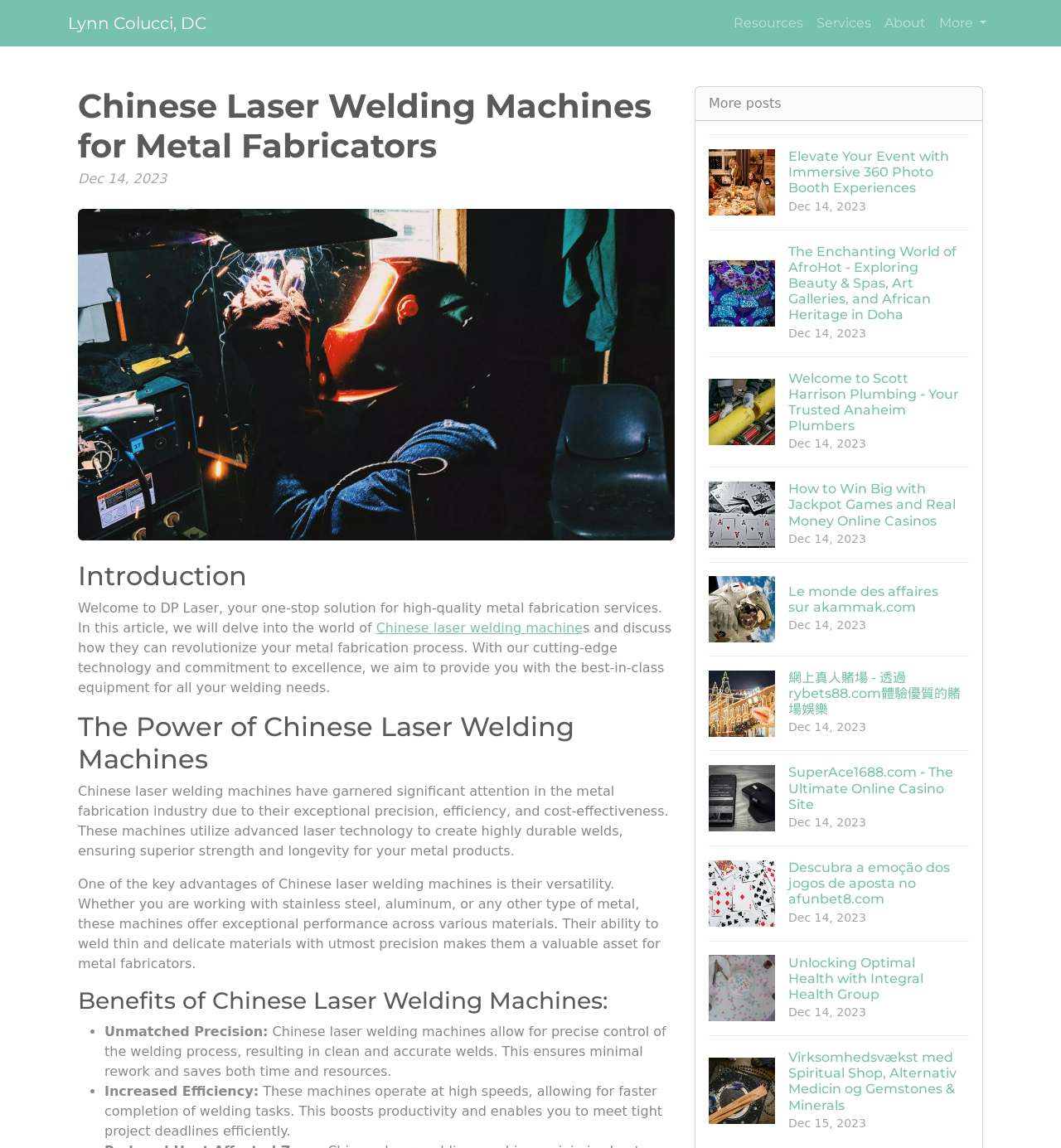Provide the bounding box coordinates of the UI element that matches the description: "Chinese laser welding machine".

[0.354, 0.54, 0.549, 0.554]